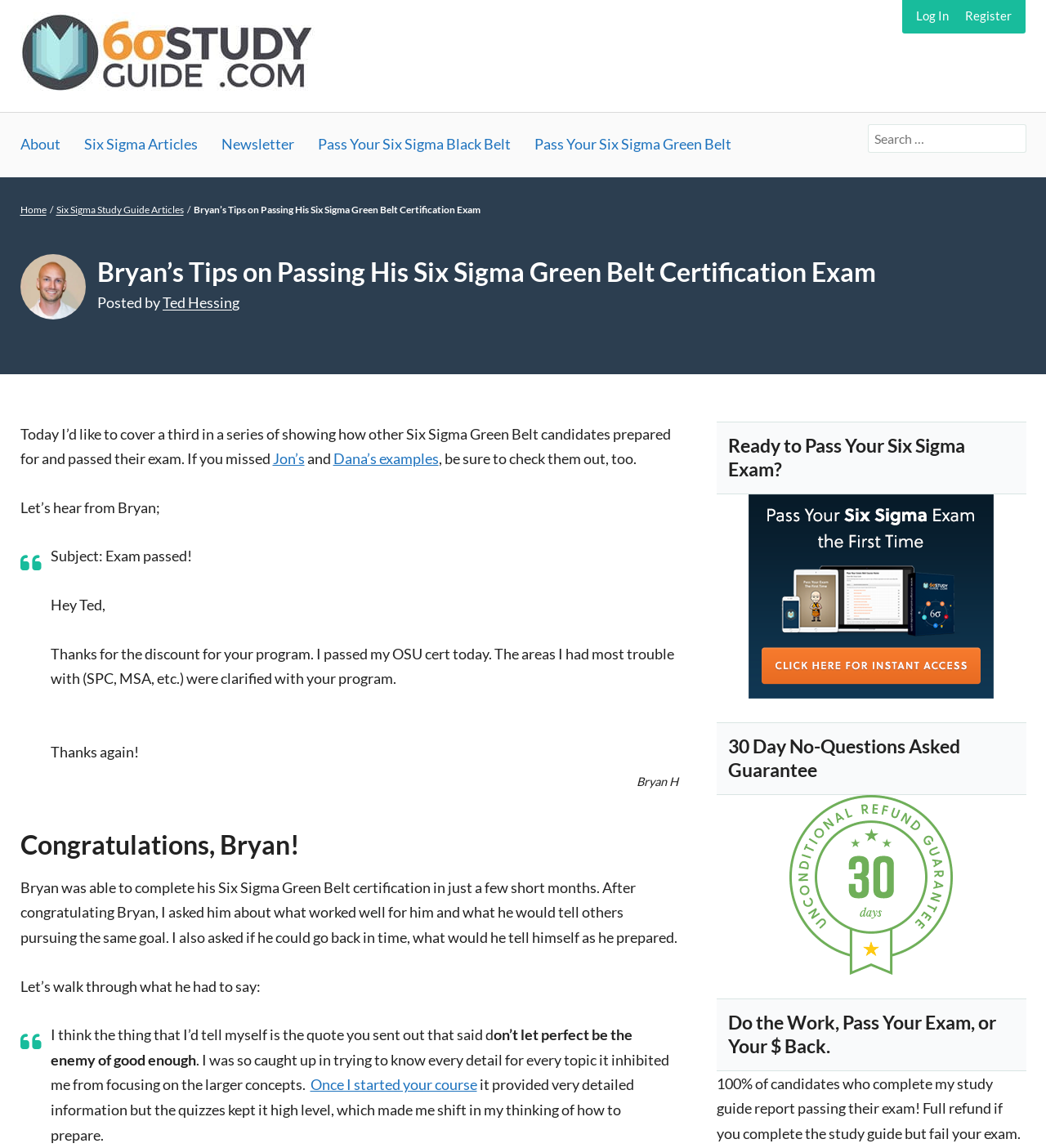Please mark the clickable region by giving the bounding box coordinates needed to complete this instruction: "Check out Jon's Six Sigma exam preparation".

[0.261, 0.392, 0.291, 0.407]